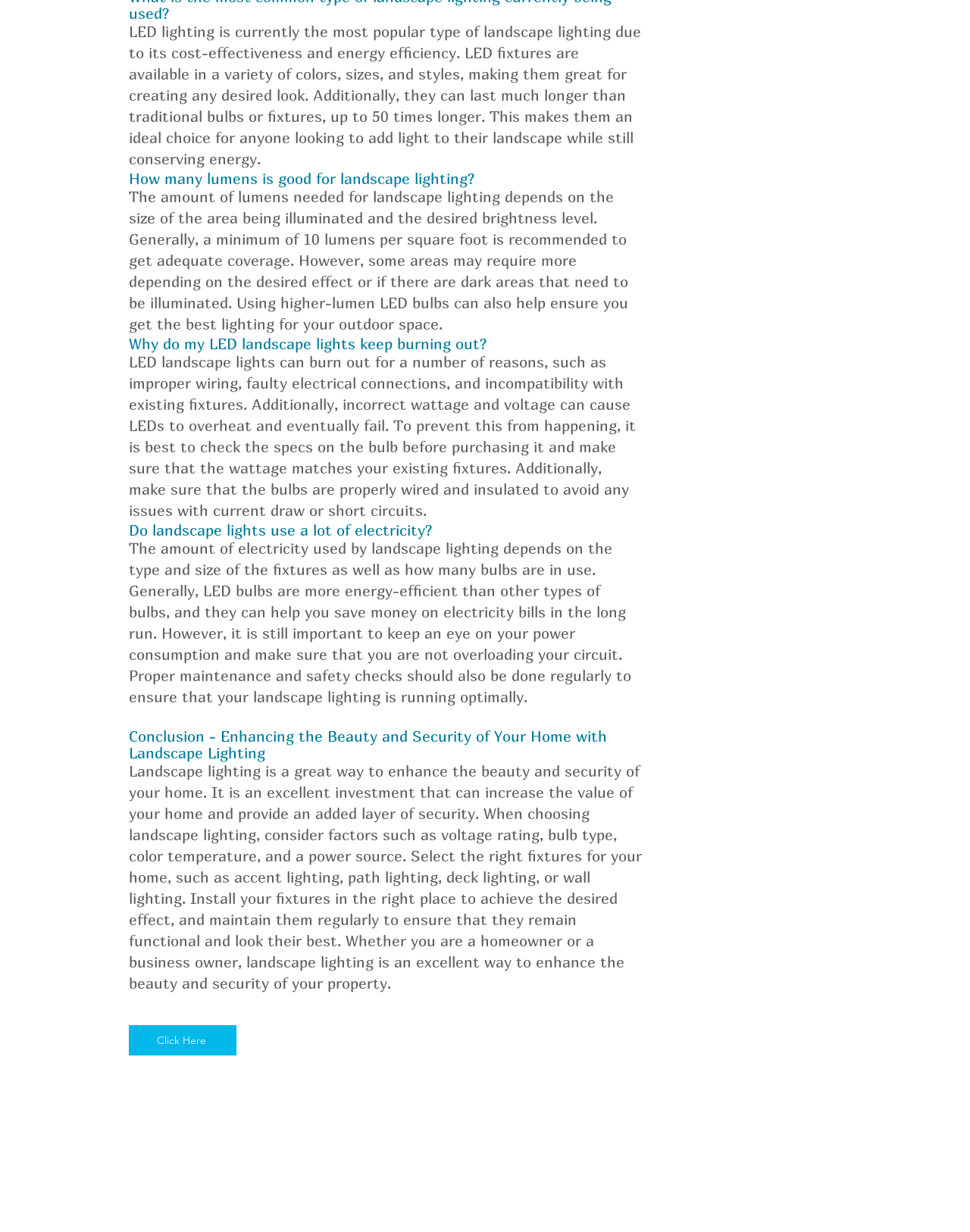What is the recommended minimum lumens per square foot for landscape lighting? From the image, respond with a single word or brief phrase.

10 lumens